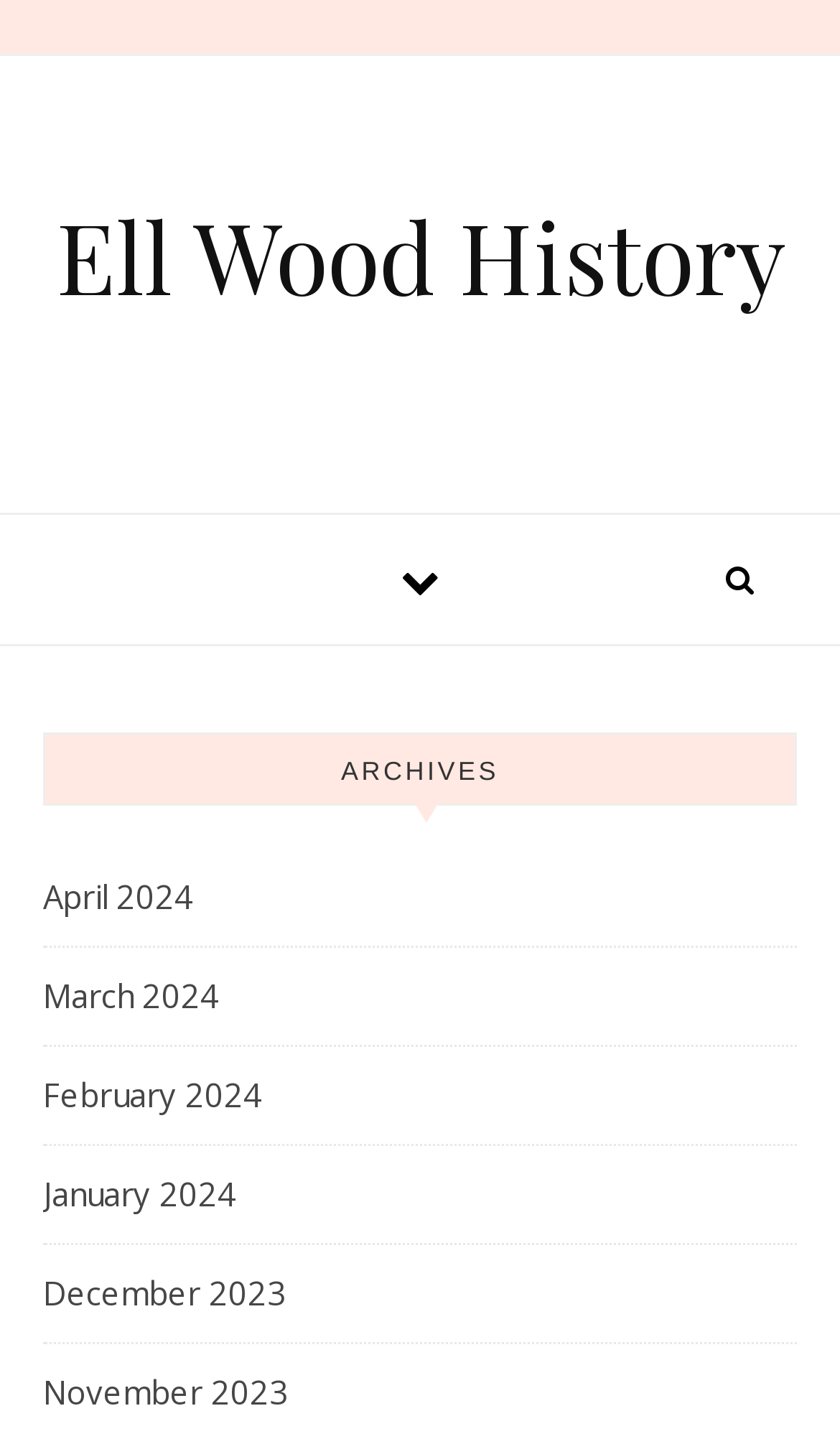Utilize the information from the image to answer the question in detail:
What is the category of the archives?

By looking at the links under the 'ARCHIVES' heading, I can see that they are all month names, such as 'April 2024', 'March 2024', etc. Therefore, the category of the archives is months.